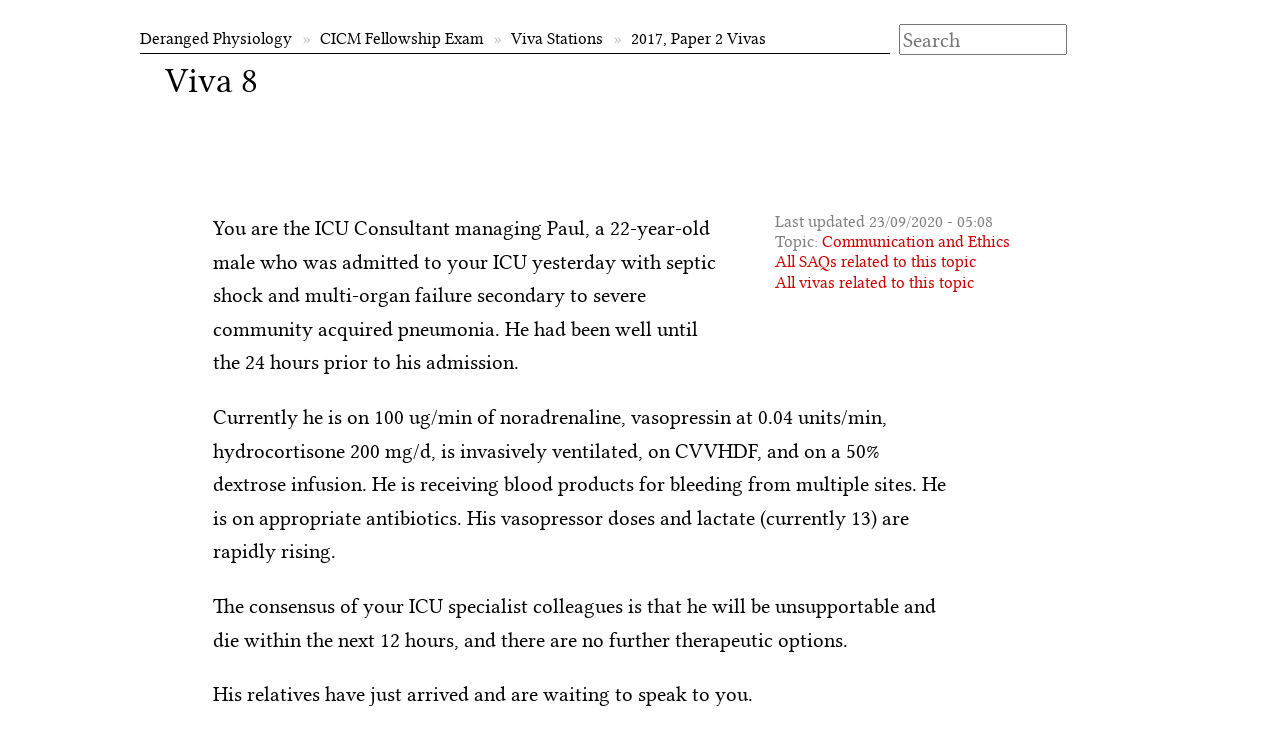Given the content of the image, can you provide a detailed answer to the question?
What is the patient currently receiving?

I found this information by reading the static text that describes the patient's current treatment. It says the patient is receiving appropriate antibiotics and blood products for bleeding from multiple sites.